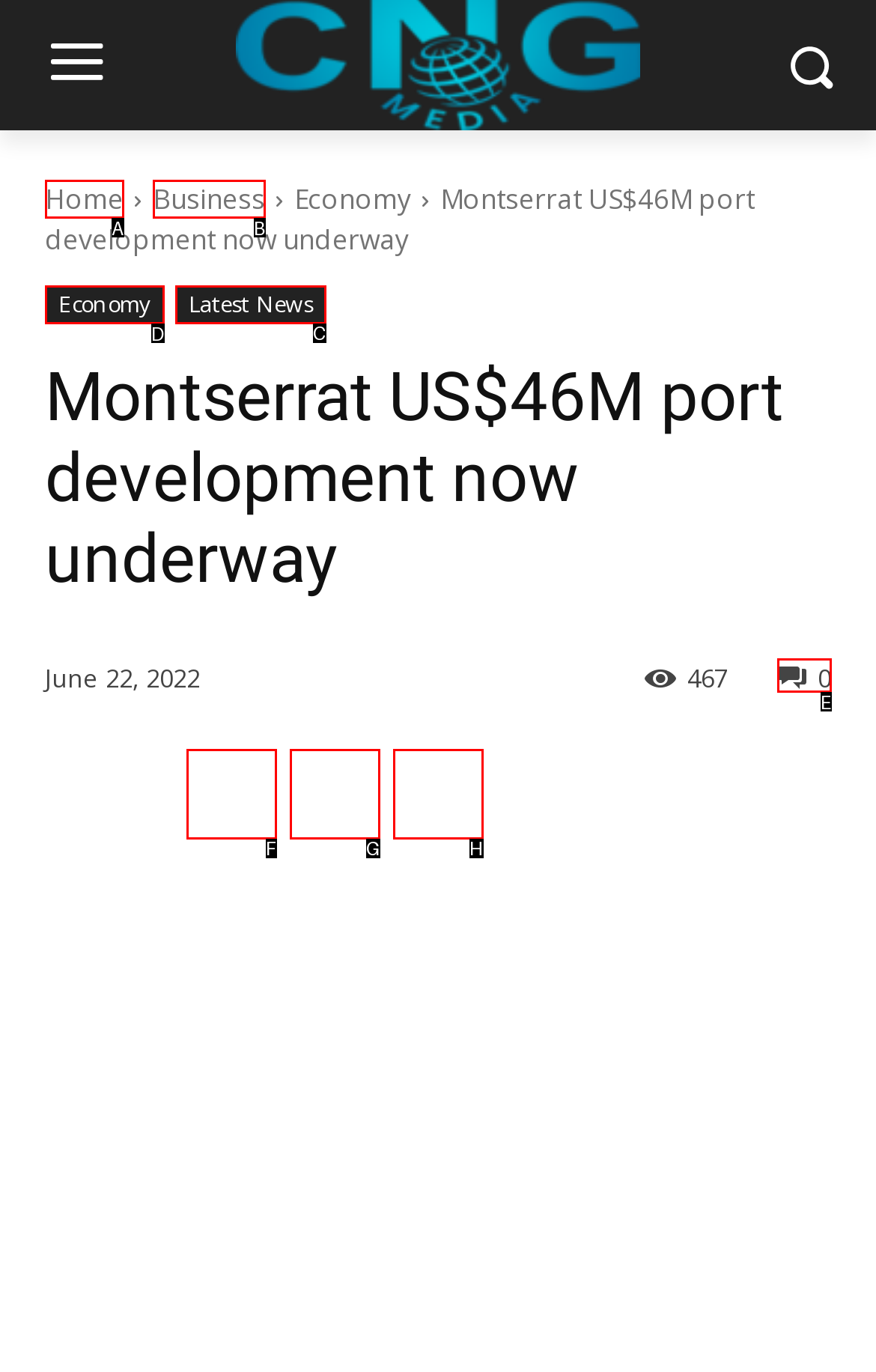Identify the correct lettered option to click in order to perform this task: View the Latest News. Respond with the letter.

C